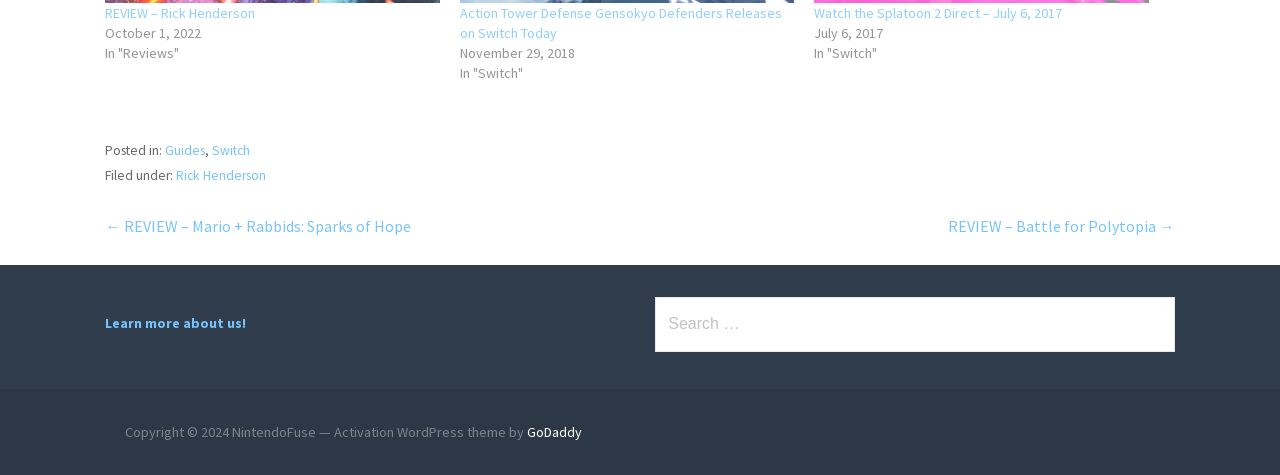Determine the bounding box for the described HTML element: "Rick Henderson". Ensure the coordinates are four float numbers between 0 and 1 in the format [left, top, right, bottom].

[0.138, 0.351, 0.208, 0.386]